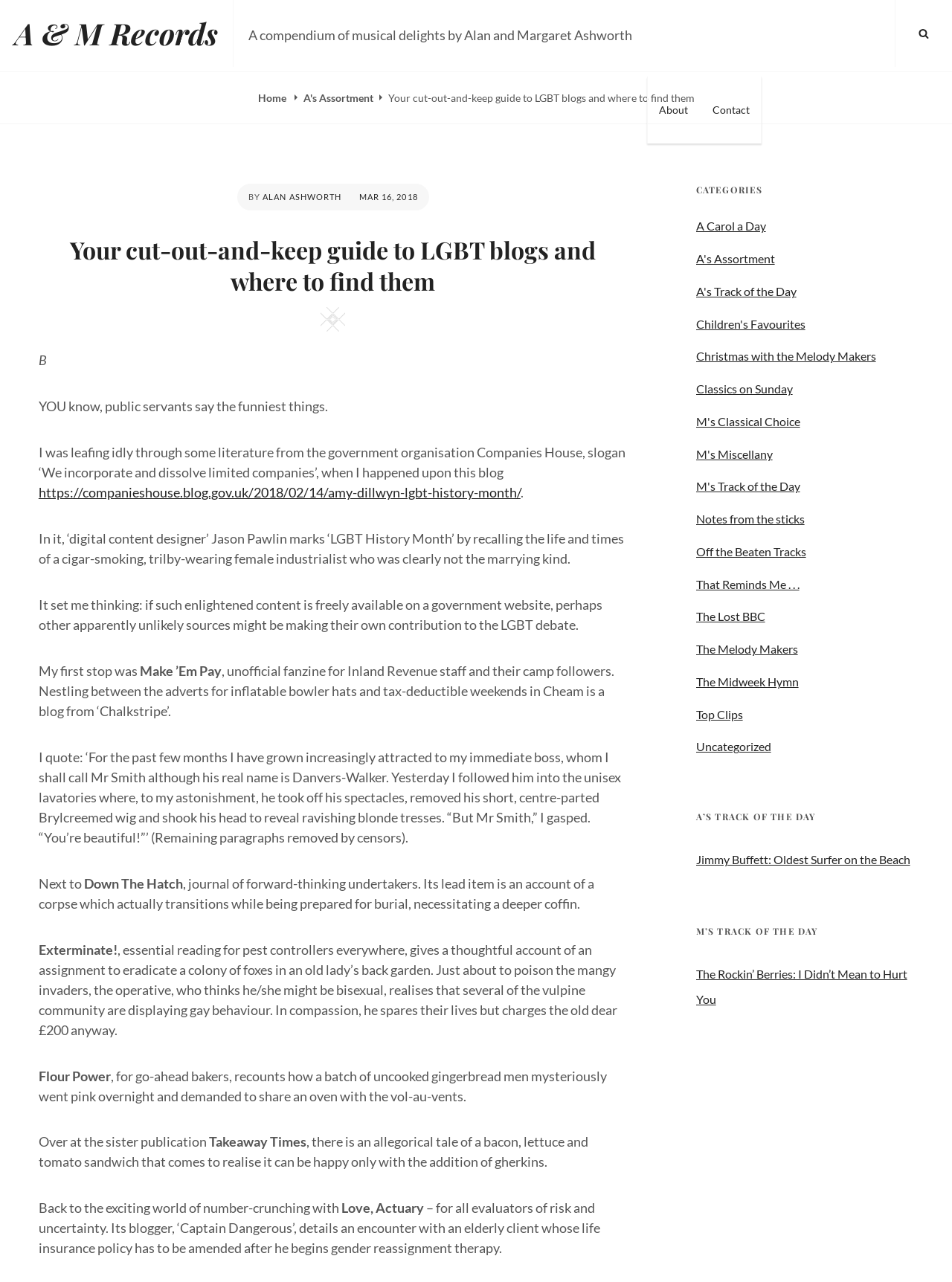What is the main title displayed on this webpage?

Your cut-out-and-keep guide to LGBT blogs and where to find them